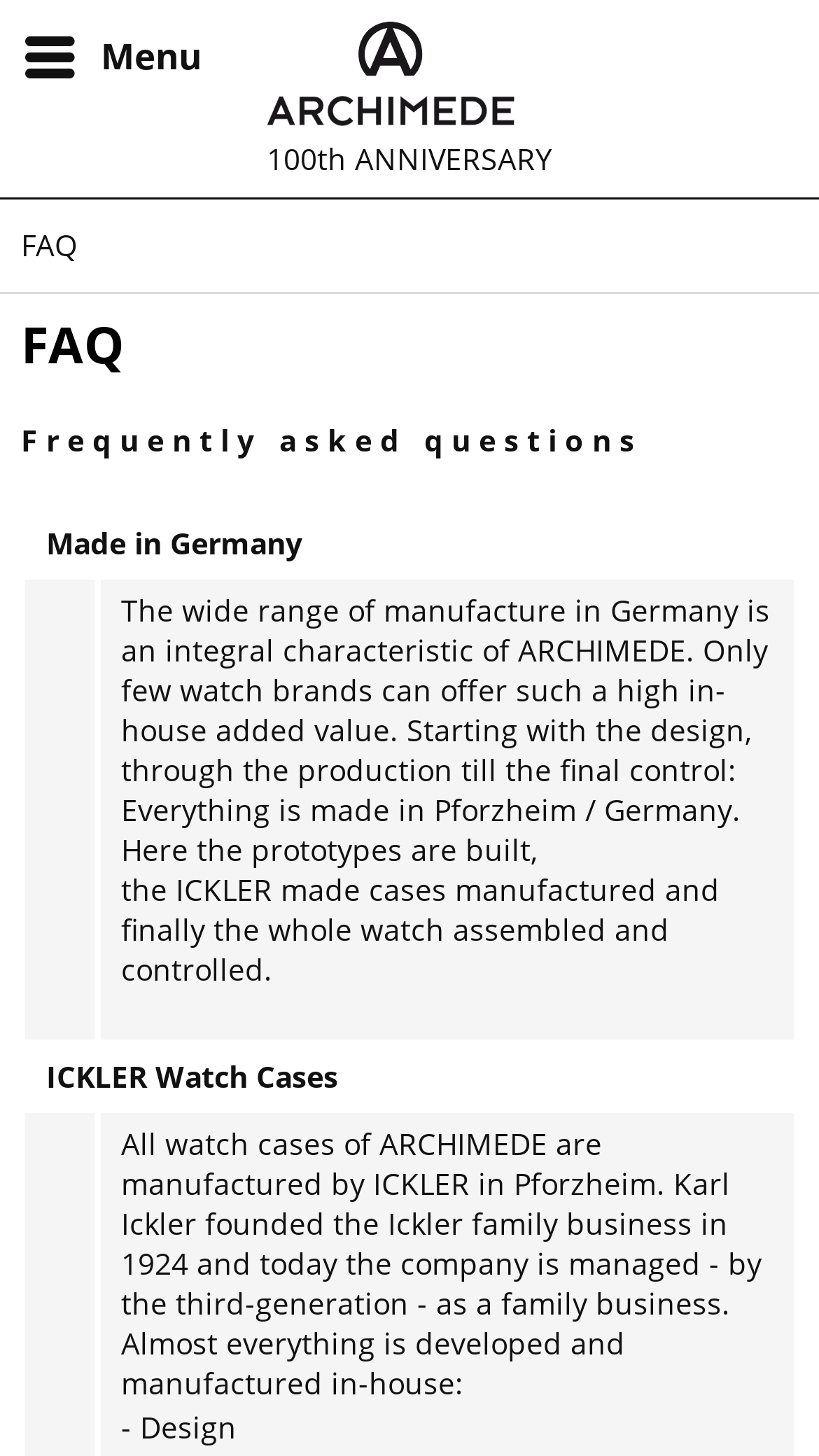Based on the image, please respond to the question with as much detail as possible:
How many rows are there in the FAQ section?

The FAQ section has three rows, each containing a gridcell with a question and answer. The first row has a gridcell with the question 'Made in Germany', the second row has a gridcell with a long answer about the manufacturing process, and the third row has a gridcell with a question about 'ICKLER Watch Cases'.